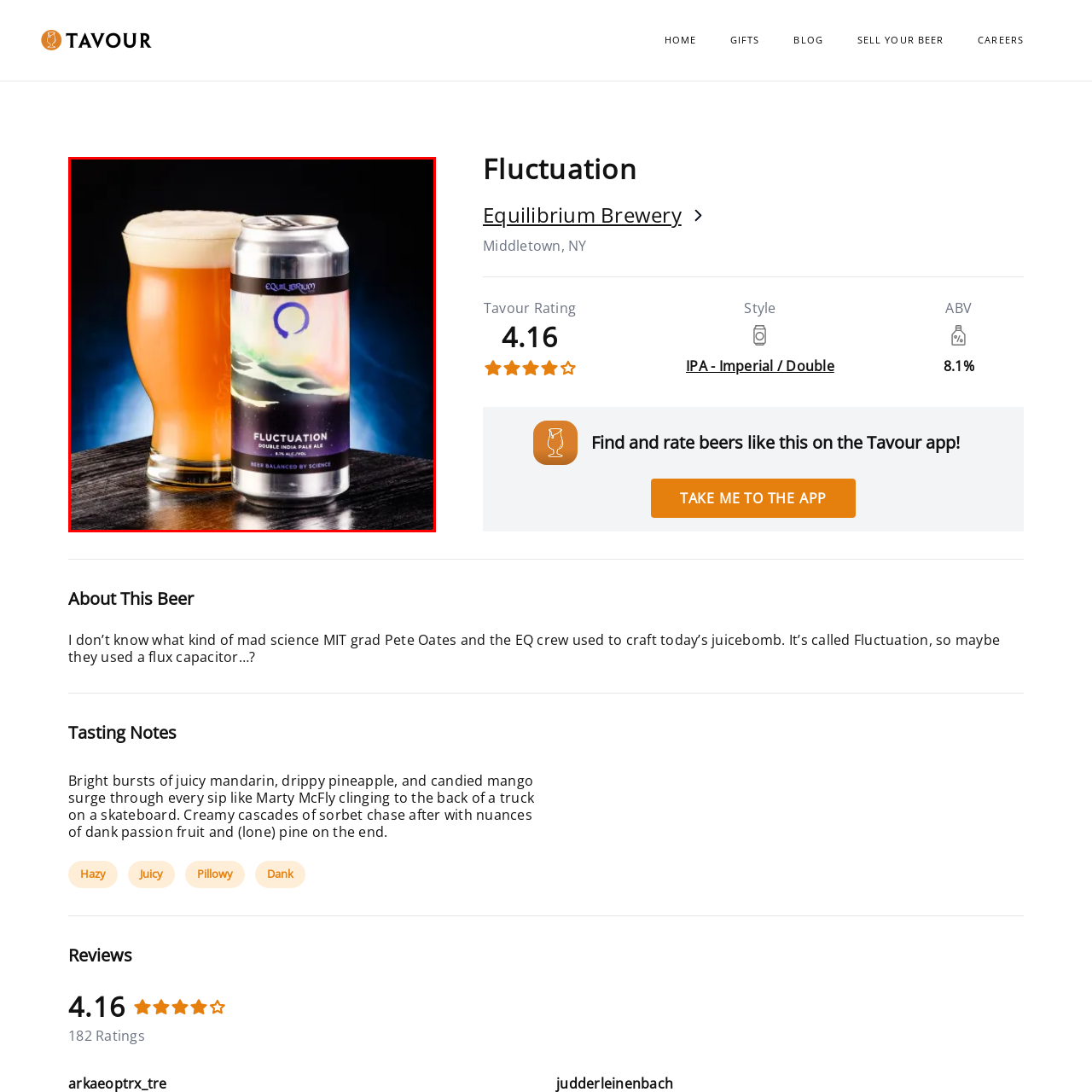Please provide a comprehensive description of the image highlighted by the red bounding box.

The image features a beautifully crafted can of "Fluctuation," a Double India Pale Ale by Equilibrium Brewery, alongside a glass filled with the vibrant, amber-hued beer. The can showcases an eye-catching design that highlights its name prominently, encapsulated by a cosmic-themed backdrop, hinting at its "beer balanced by science" tagline. The glass, with a frothy head, complements the can’s aesthetic and suggests a fresh pour ready to be enjoyed. This visual presentation encapsulates the essence of the beer, which is rated highly at 4.16 by Tavour users, emphasizing its juicy and hazy character, enhanced by tasting notes of mandarin, pineapple, and mango.